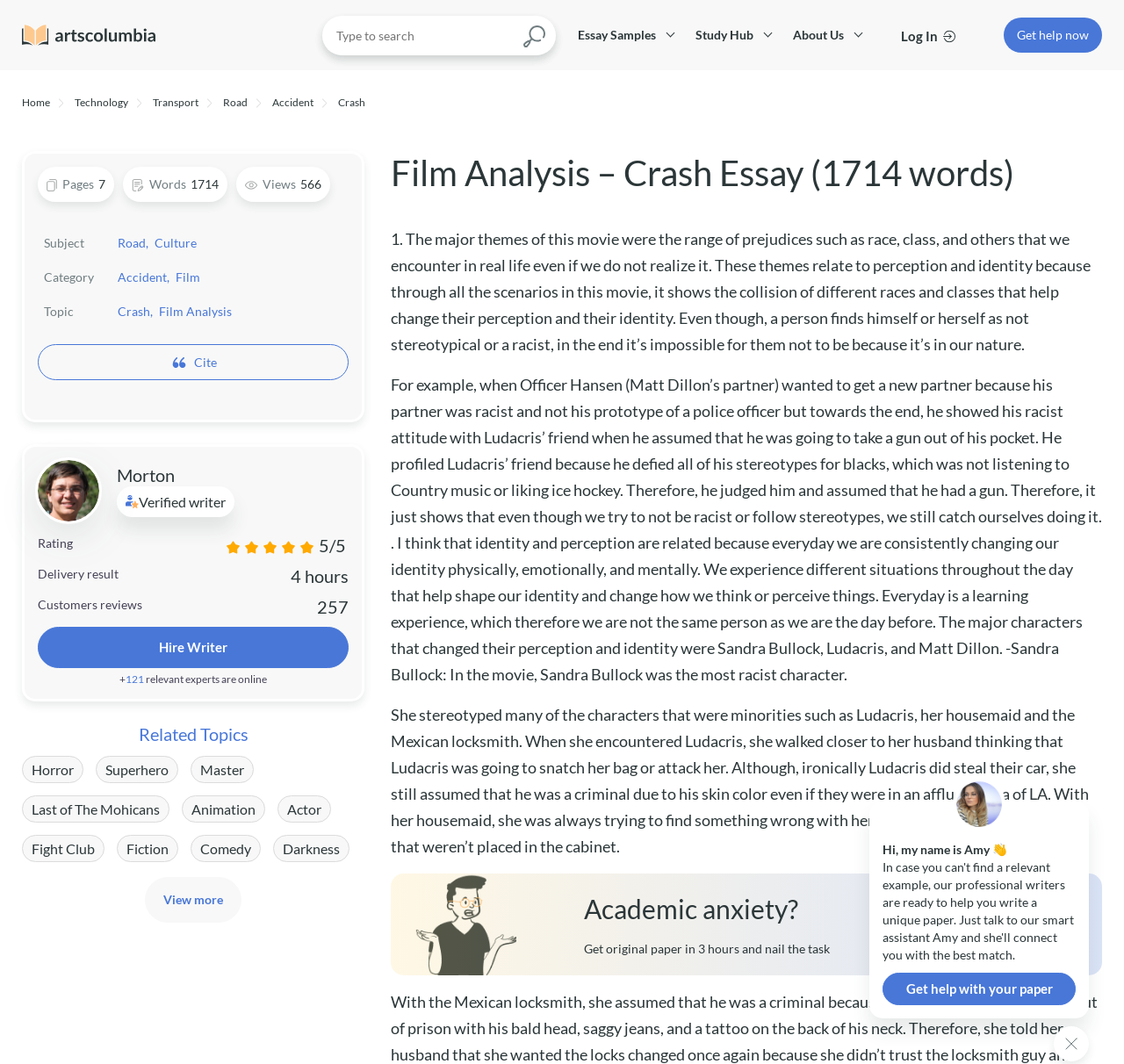What is the rating of the essay?
Kindly offer a detailed explanation using the data available in the image.

The rating of the essay is displayed in the section where it shows five rating stars, and the text '5/5' is written next to it.